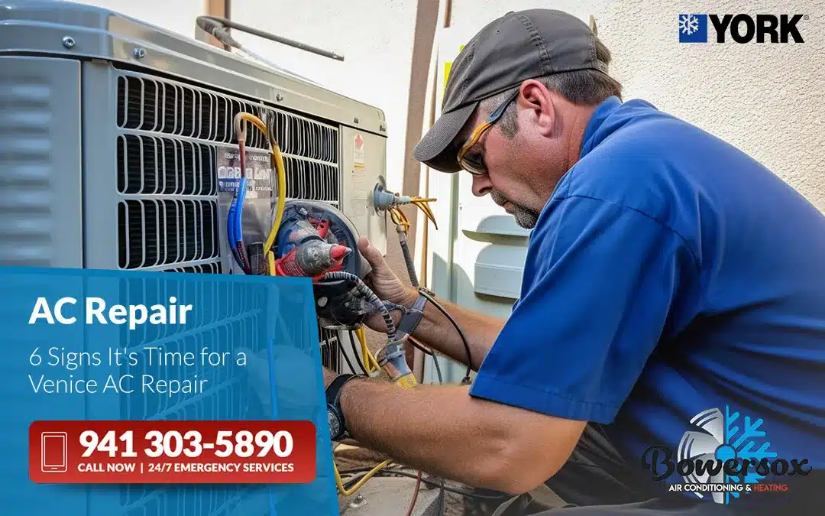Carefully observe the image and respond to the question with a detailed answer:
What is the brand of the air conditioning unit?

The brand of the air conditioning unit is York, as indicated by the label on the equipment. The caption explicitly mentions that the technician is inspecting the equipment labeled 'York', which suggests that the air conditioning unit is of York brand.